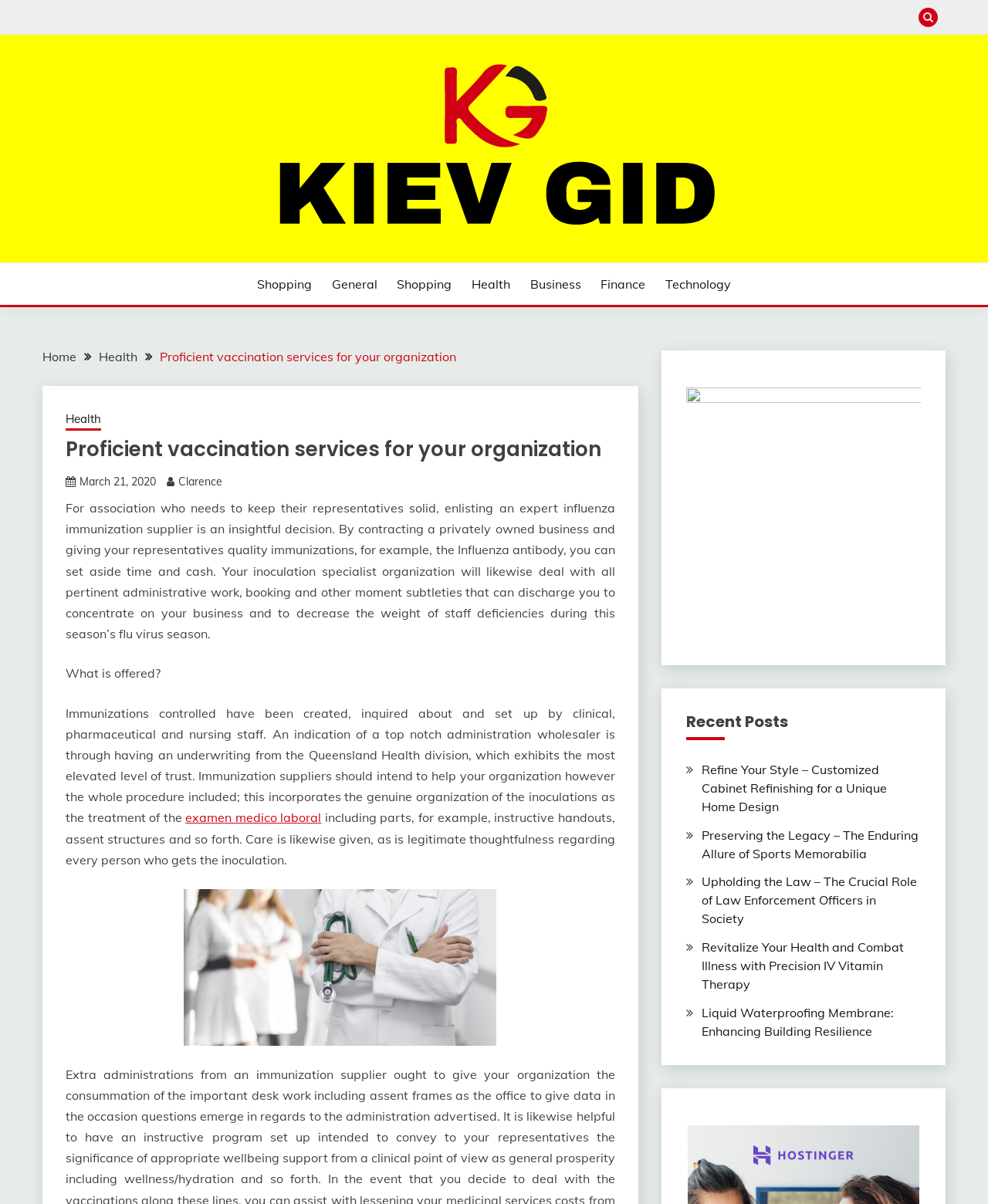Mark the bounding box of the element that matches the following description: "March 21, 2020March 19, 2020".

[0.08, 0.394, 0.158, 0.406]